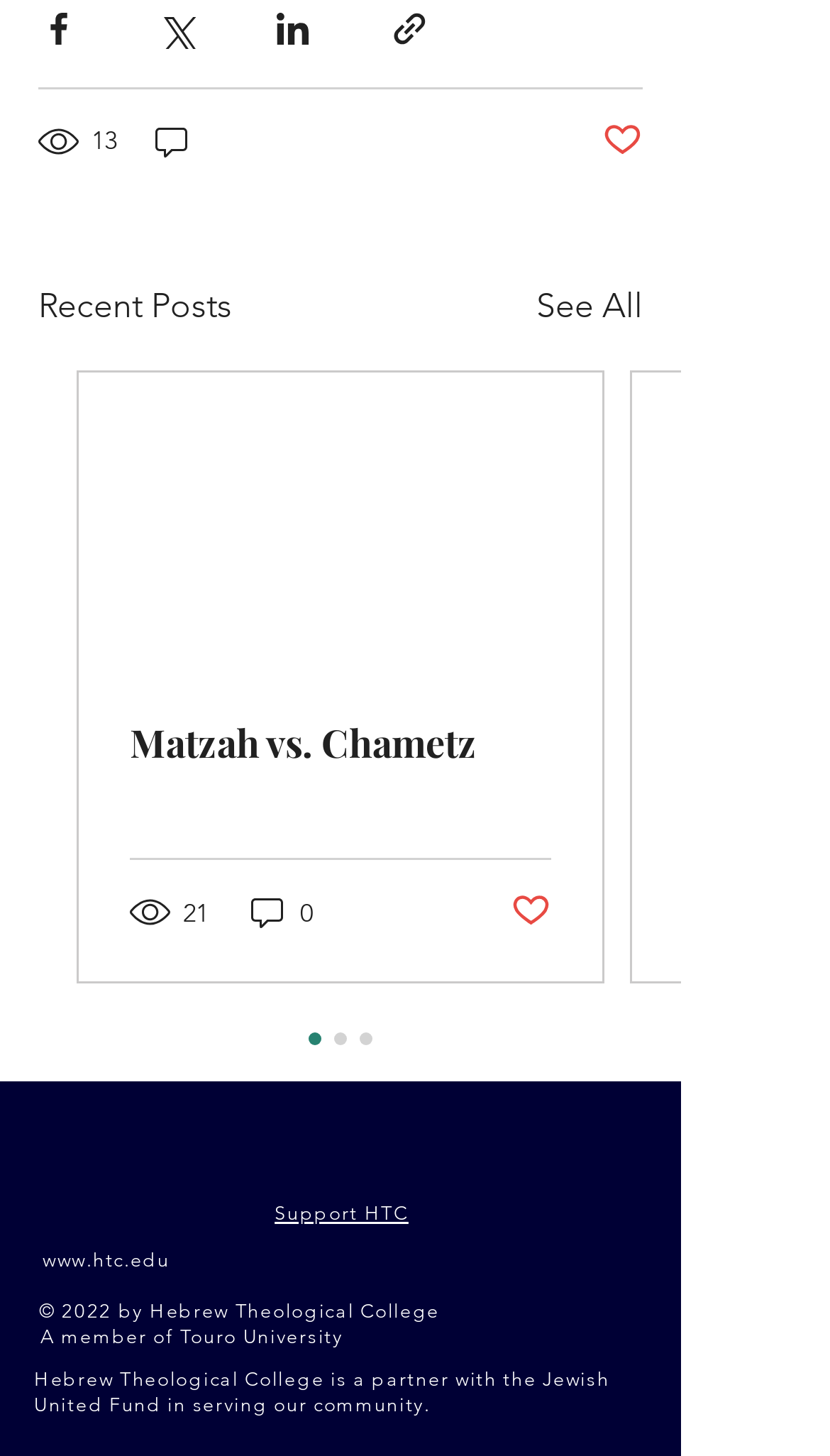Kindly provide the bounding box coordinates of the section you need to click on to fulfill the given instruction: "Go to Facebook page".

[0.041, 0.774, 0.103, 0.809]